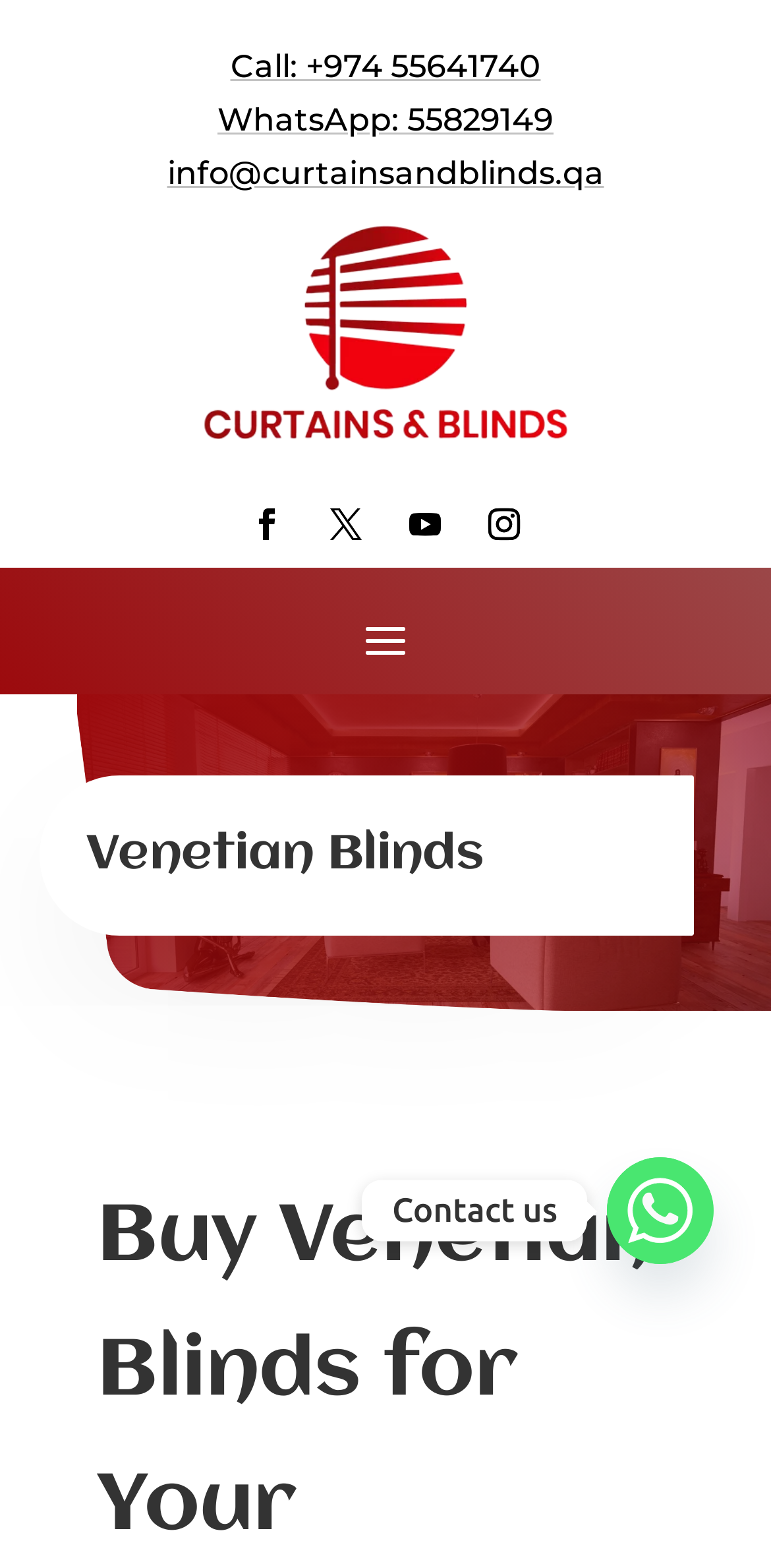Locate the UI element that matches the description Call: +974 55641740 in the webpage screenshot. Return the bounding box coordinates in the format (top-left x, top-left y, bottom-right x, bottom-right y), with values ranging from 0 to 1.

[0.299, 0.03, 0.701, 0.054]